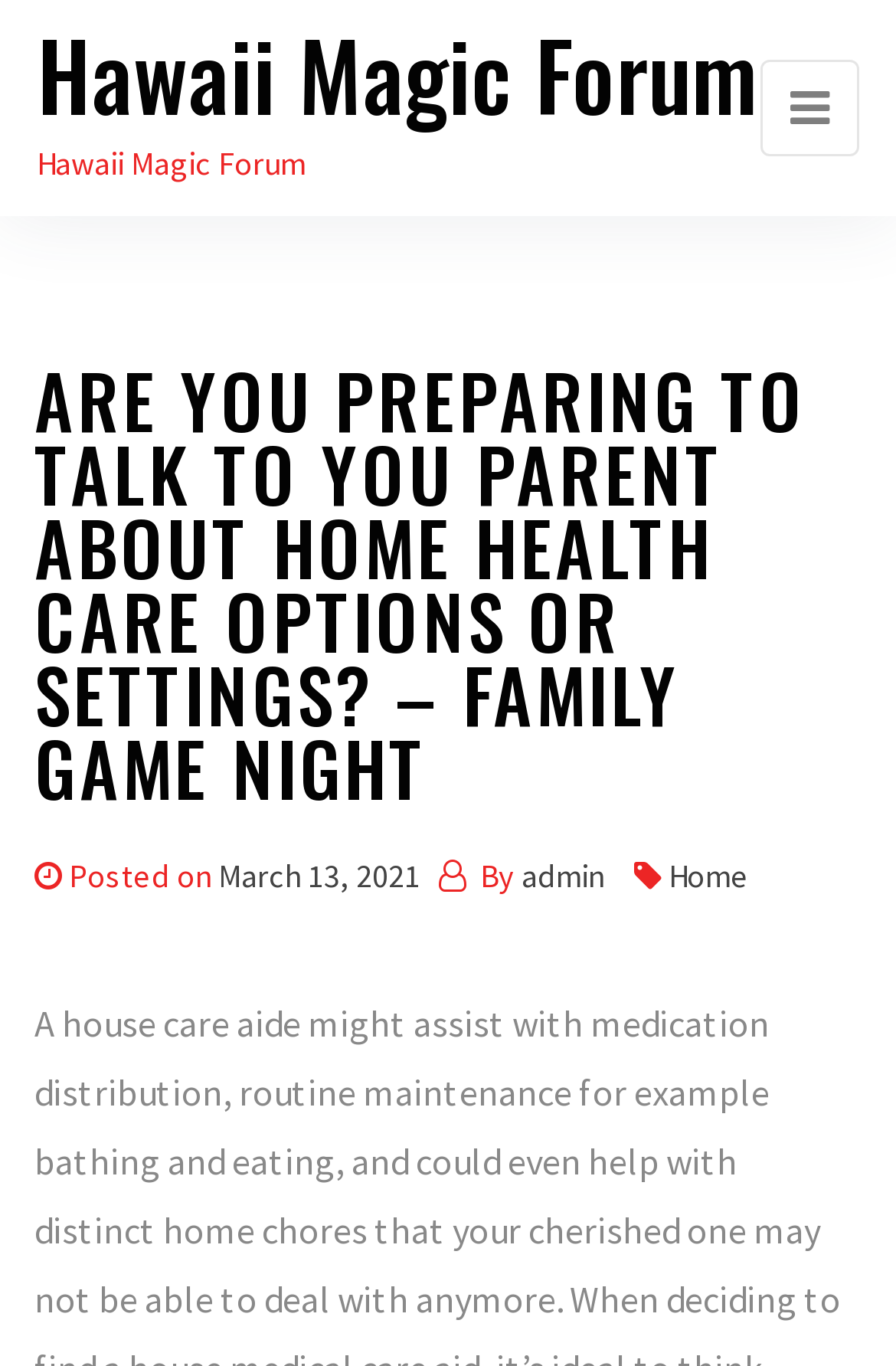Who is the author of the post? Please answer the question using a single word or phrase based on the image.

admin